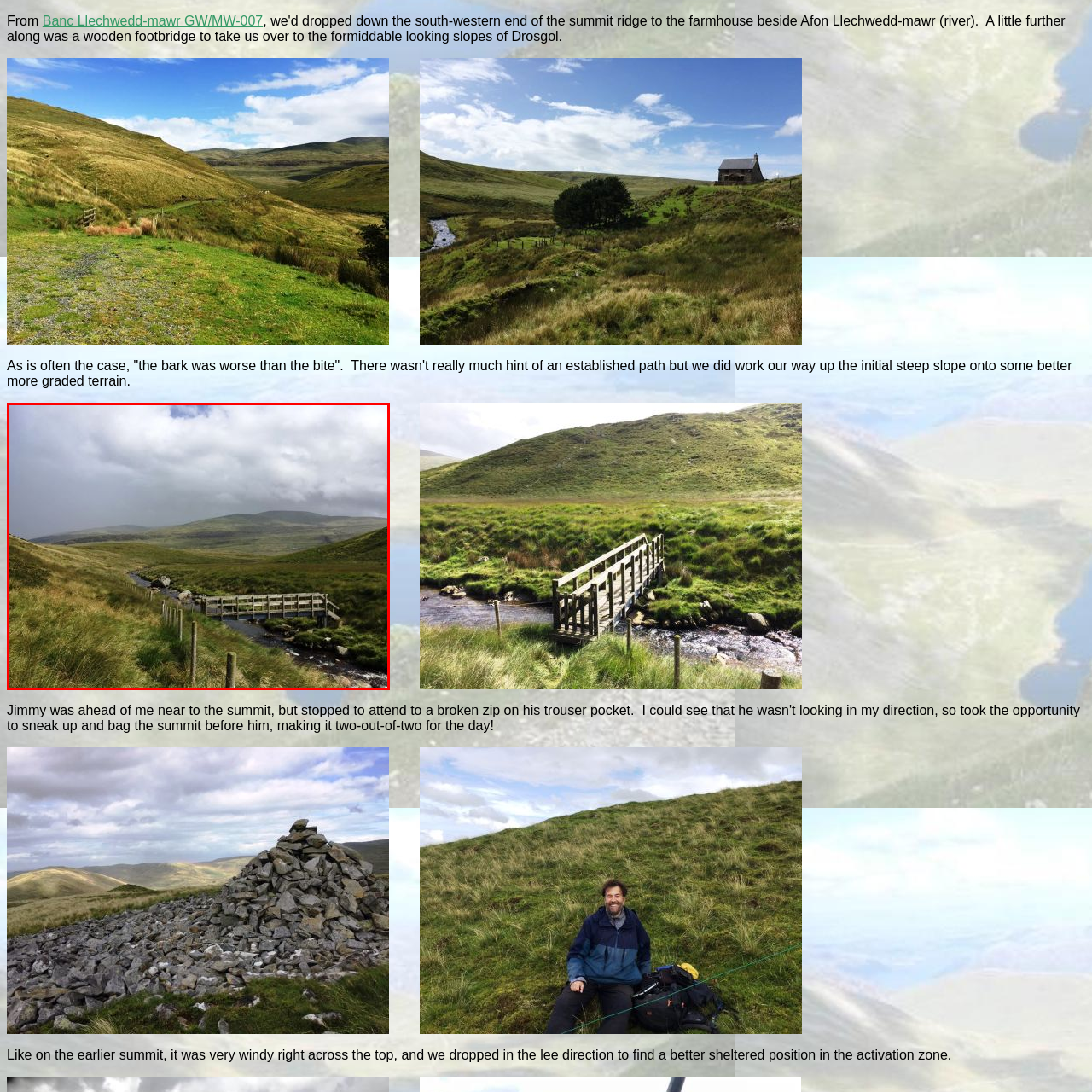Compose a thorough description of the image encased in the red perimeter.

The image captures a serene landscape featuring a footbridge that crosses the Afon Llechwedd-mawr, nestled in a lush, grassy valley. The bridge, constructed of timber, spans a gently flowing stream that glistens in the natural light. Surrounding the bridge, vibrant green grasses sway in the wind, creating a sense of tranquility. In the backdrop, rolling hills stretch towards the horizon, their slopes gracefully contoured, while the sky above is a dramatic mix of clouds, hinting at changing weather. This picturesque scene evokes a sense of adventure and exploration, perfectly capturing the essence of a outdoor hiking experience in nature's embrace.